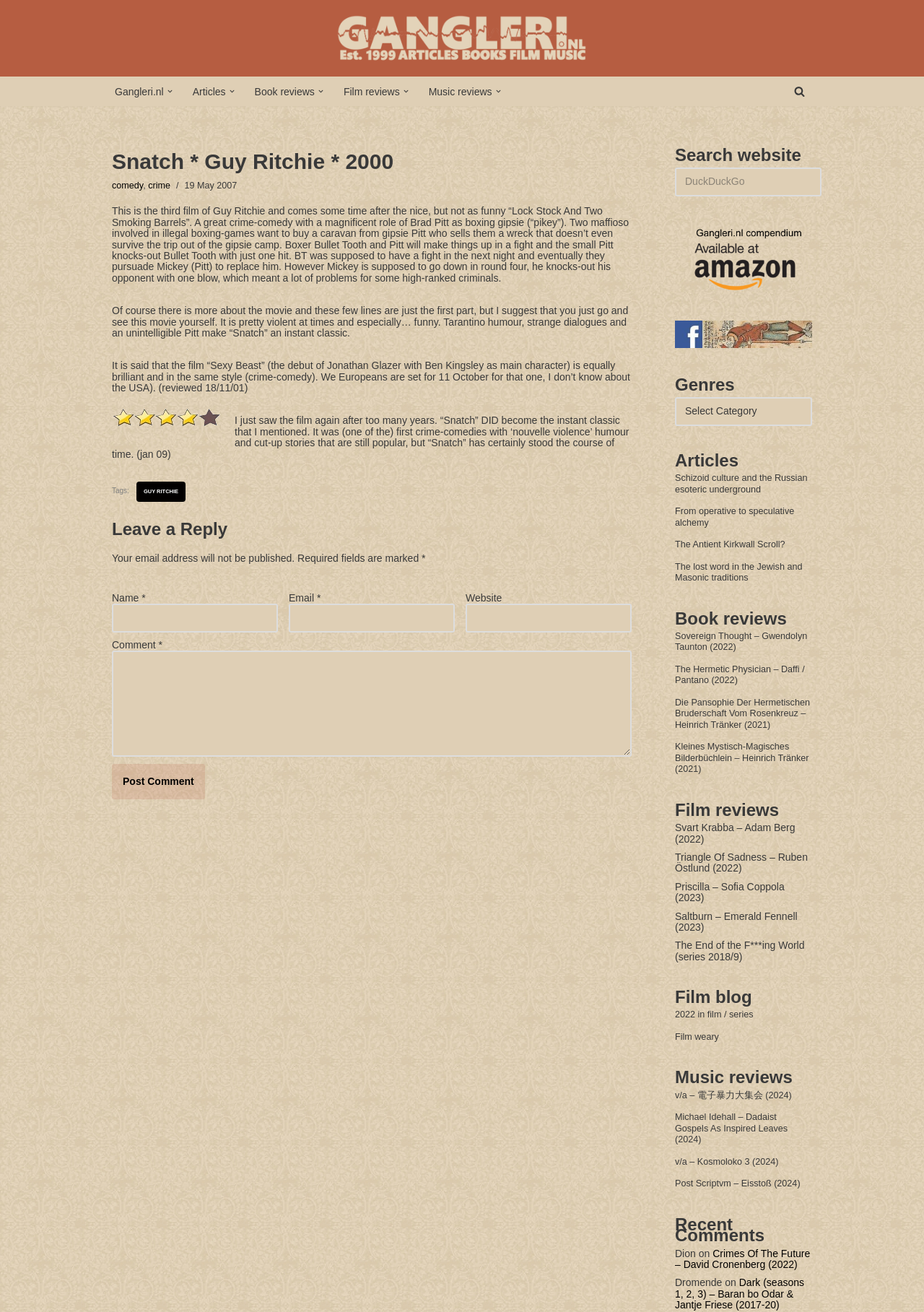Find the bounding box coordinates of the element I should click to carry out the following instruction: "Search for something".

[0.73, 0.128, 0.889, 0.15]